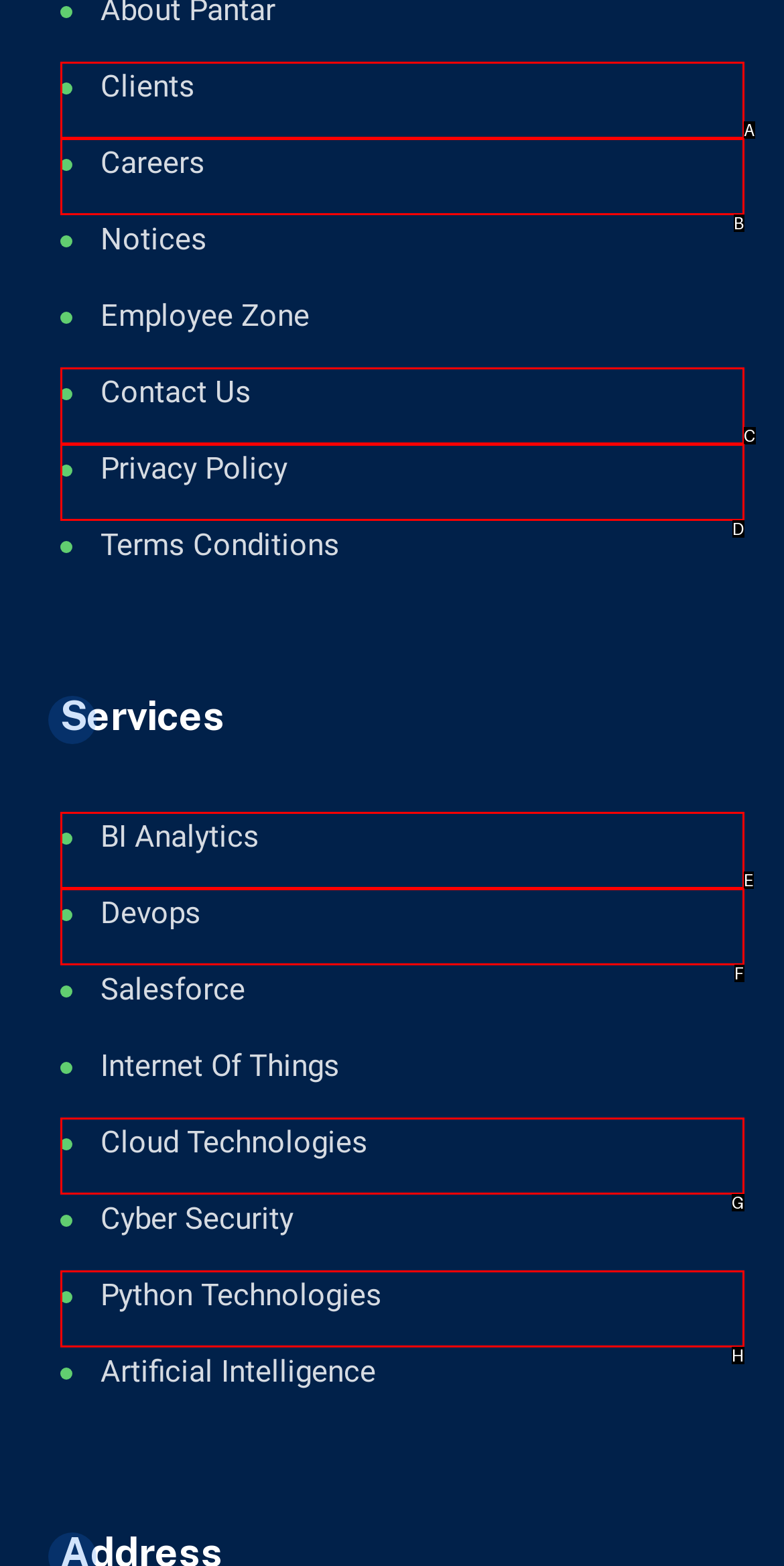Identify the HTML element that corresponds to the following description: BI Analytics. Provide the letter of the correct option from the presented choices.

E